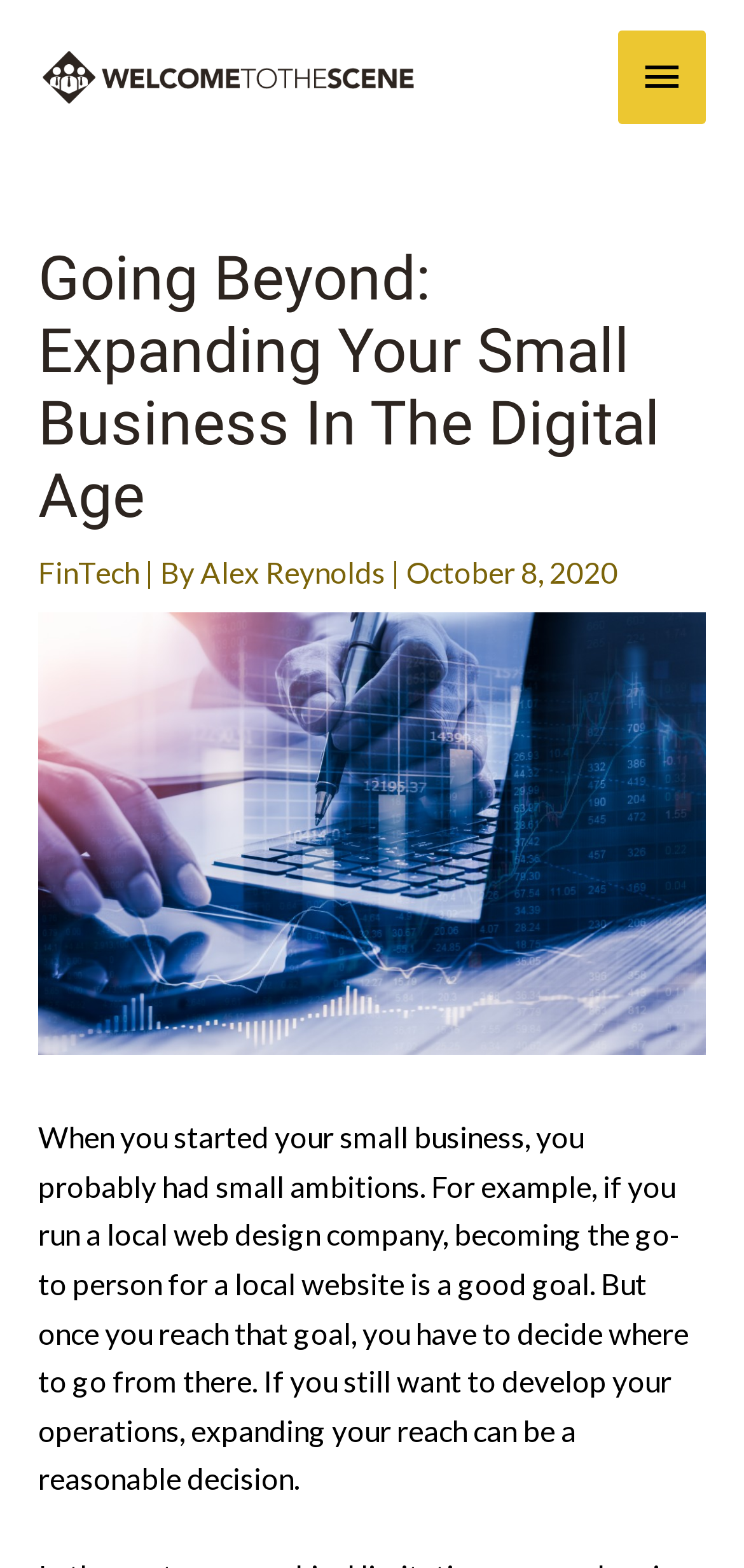Provide a brief response to the question below using a single word or phrase: 
What is the date of the article?

October 8, 2020